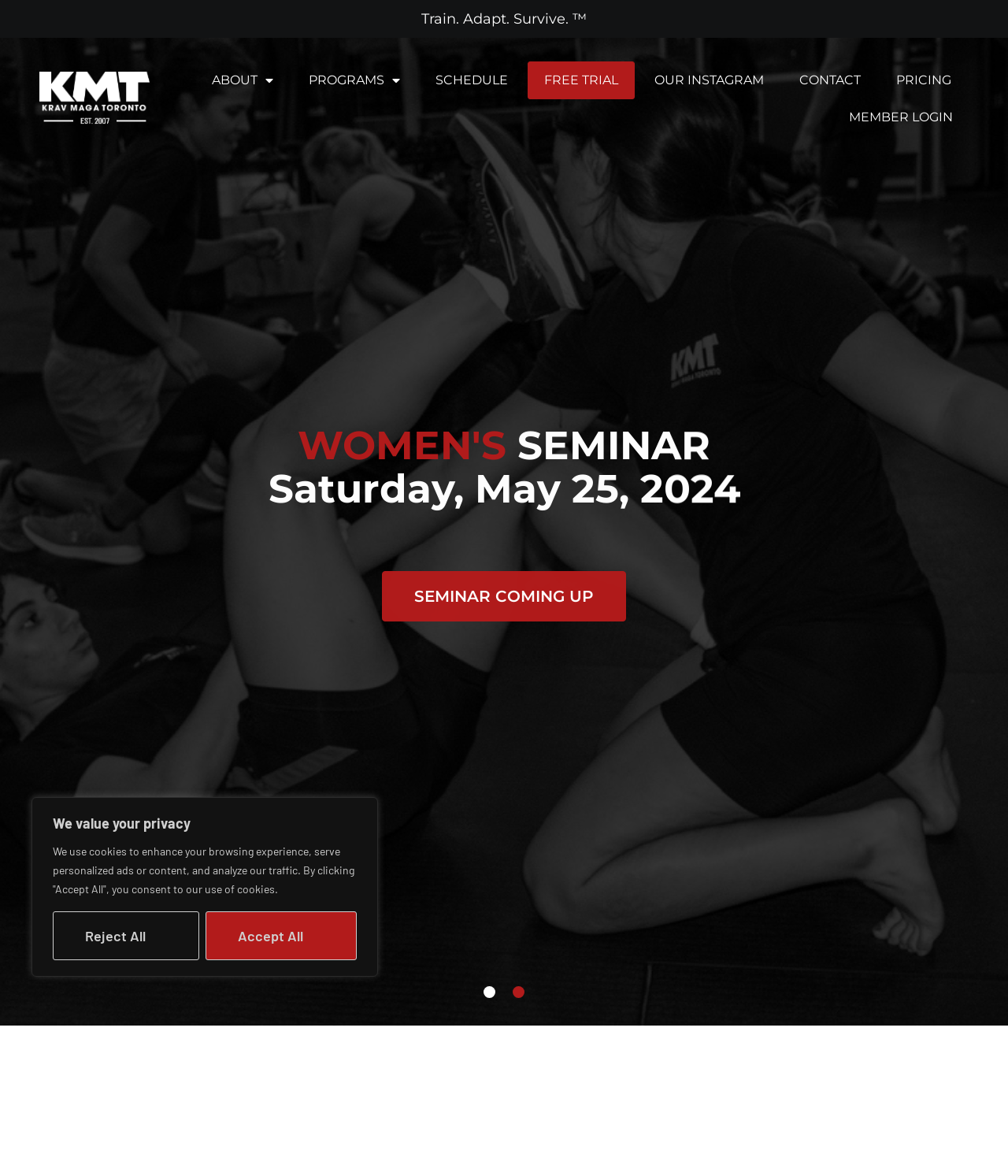Please answer the following question using a single word or phrase: 
Is there a login feature for members?

Yes